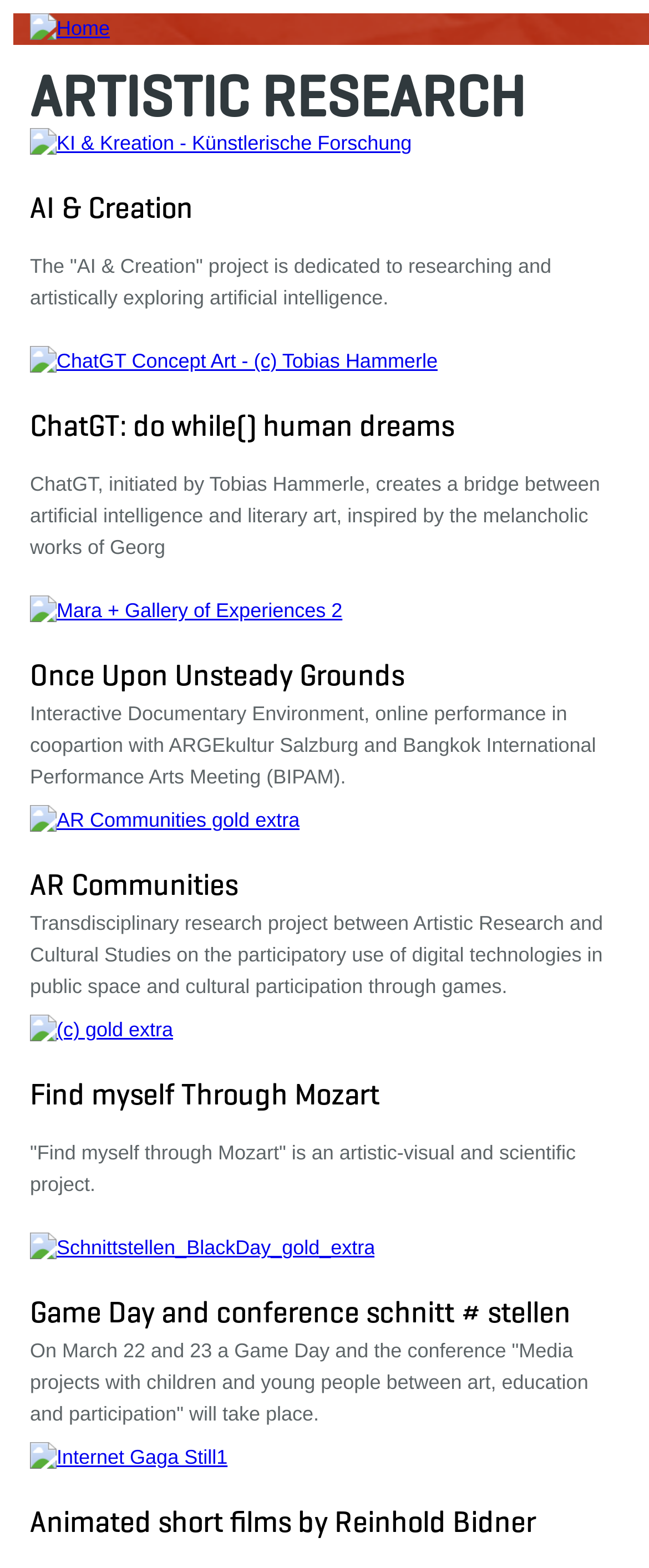Determine the bounding box coordinates of the section I need to click to execute the following instruction: "Click on Home". Provide the coordinates as four float numbers between 0 and 1, i.e., [left, top, right, bottom].

[0.046, 0.008, 0.169, 0.029]